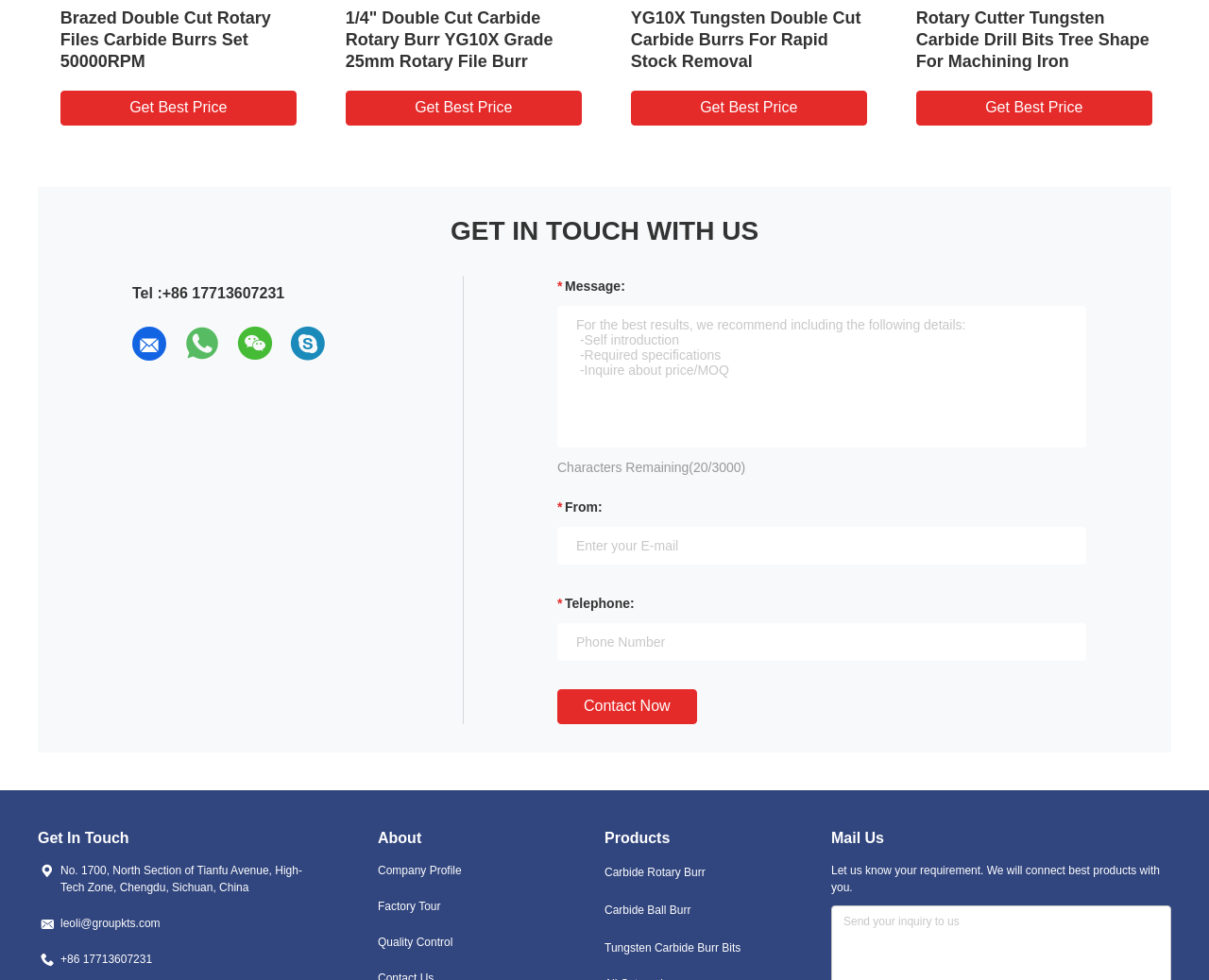What is the company's address?
Refer to the image and provide a detailed answer to the question.

The company's address is provided at the bottom of the webpage, which is No. 1700, North Section of Tianfu Avenue, High-Tech Zone, Chengdu, Sichuan, China.